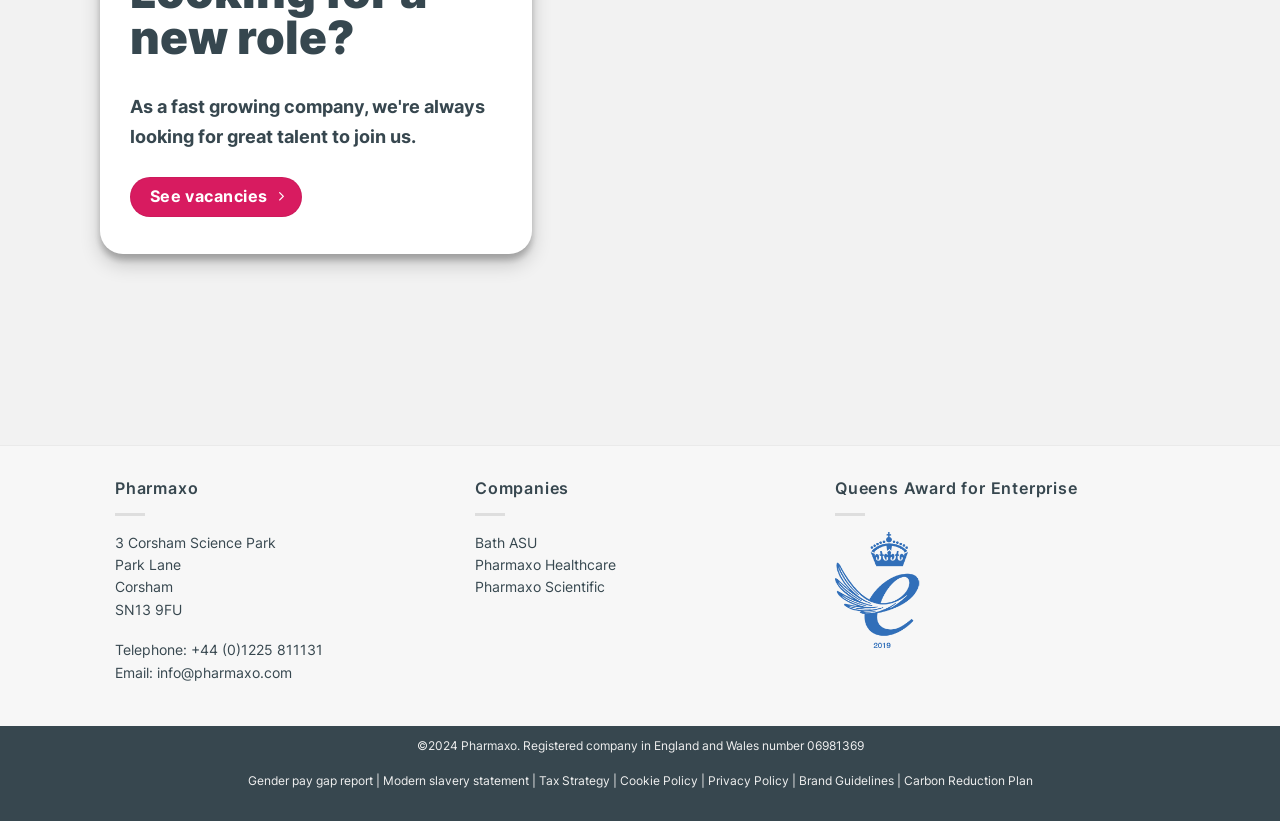What is the address of the company?
Deliver a detailed and extensive answer to the question.

The address is mentioned in a series of StaticText elements, which are arranged vertically to form a single address block. The elements are '3 Corsham Science Park', 'Park Lane', 'Corsham', and 'SN13 9FU'.